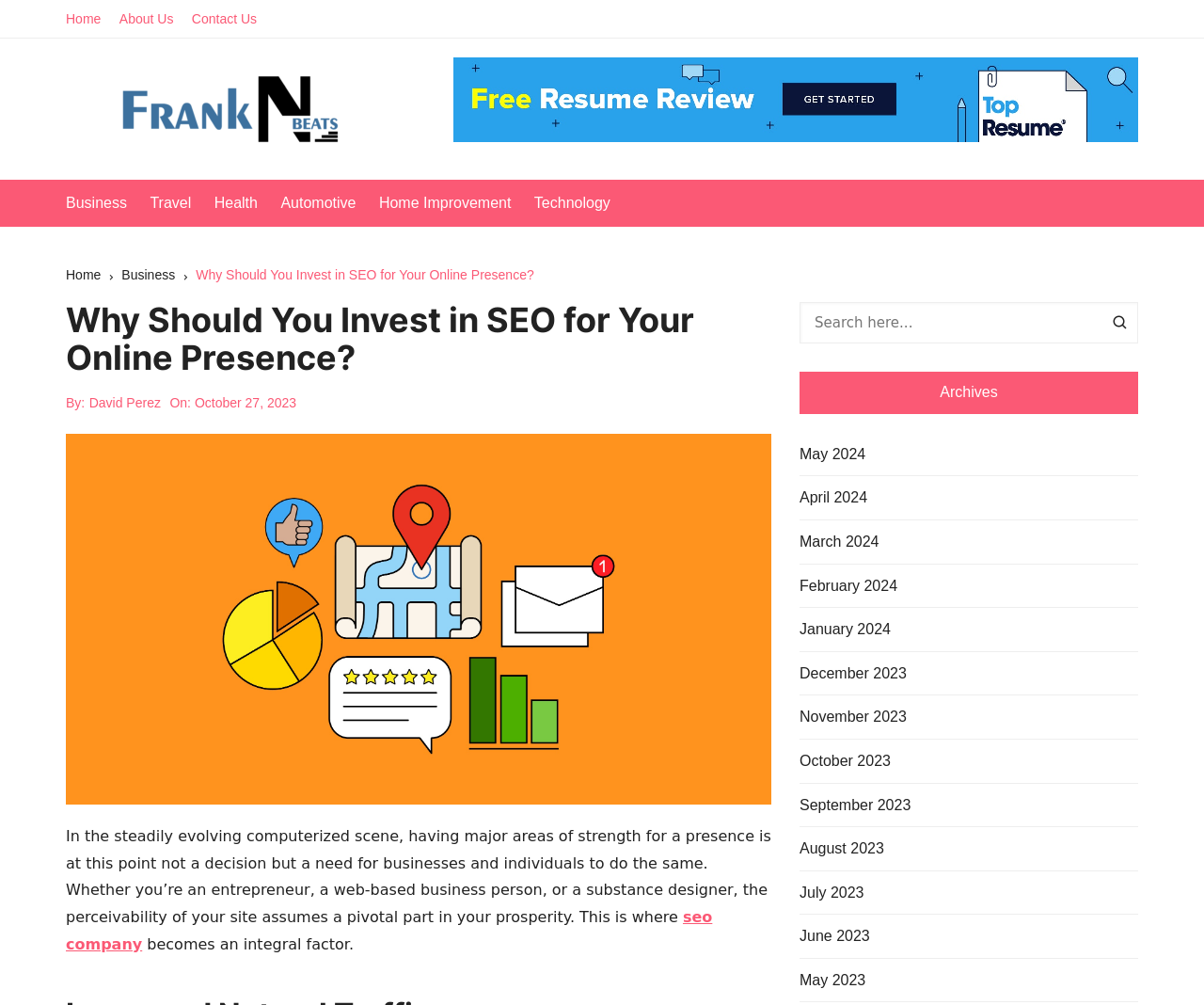Identify and provide the main heading of the webpage.

Why Should You Invest in SEO for Your Online Presence?